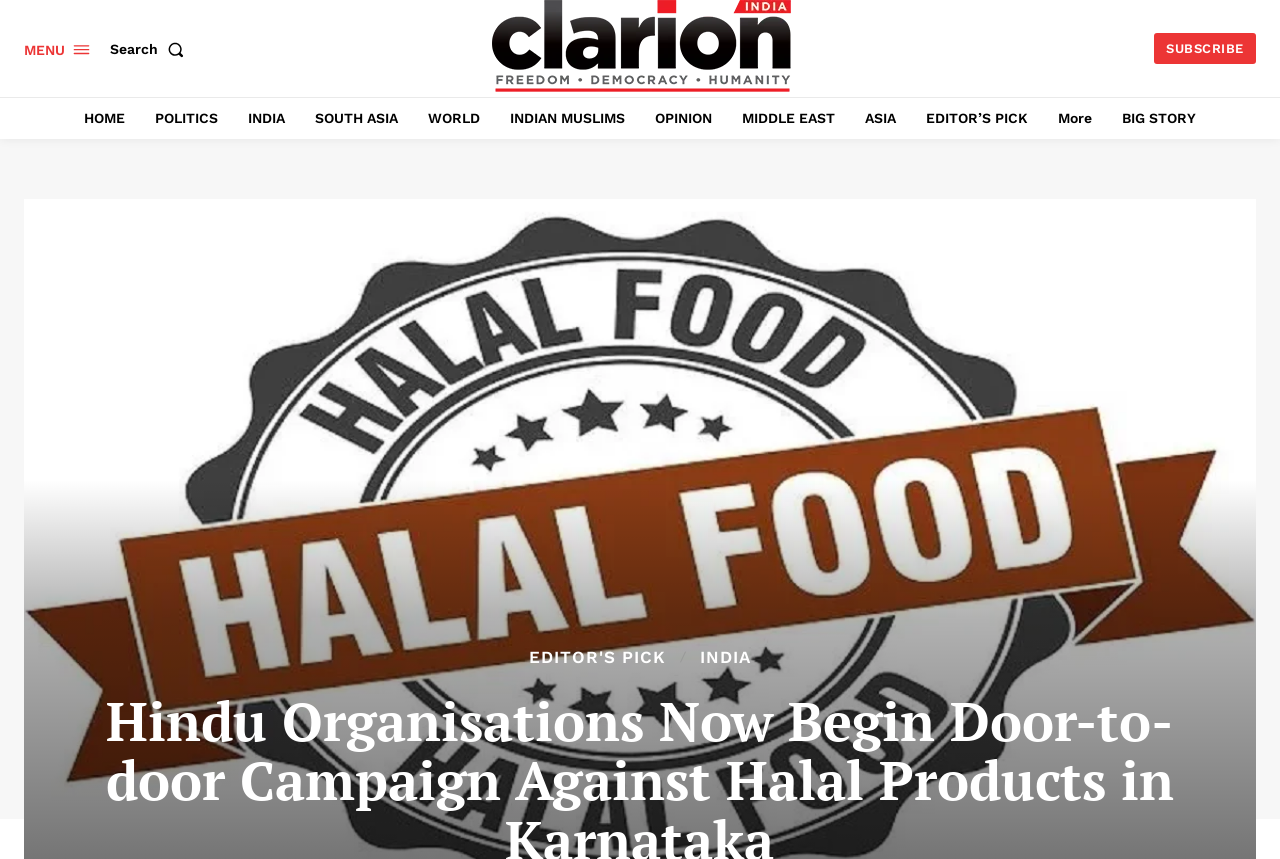Is there an image associated with the website's logo?
Please elaborate on the answer to the question with detailed information.

I found an image element with a non-empty description 'Clarion India' which is likely to be the website's logo, and it is associated with the link element with the same text content.